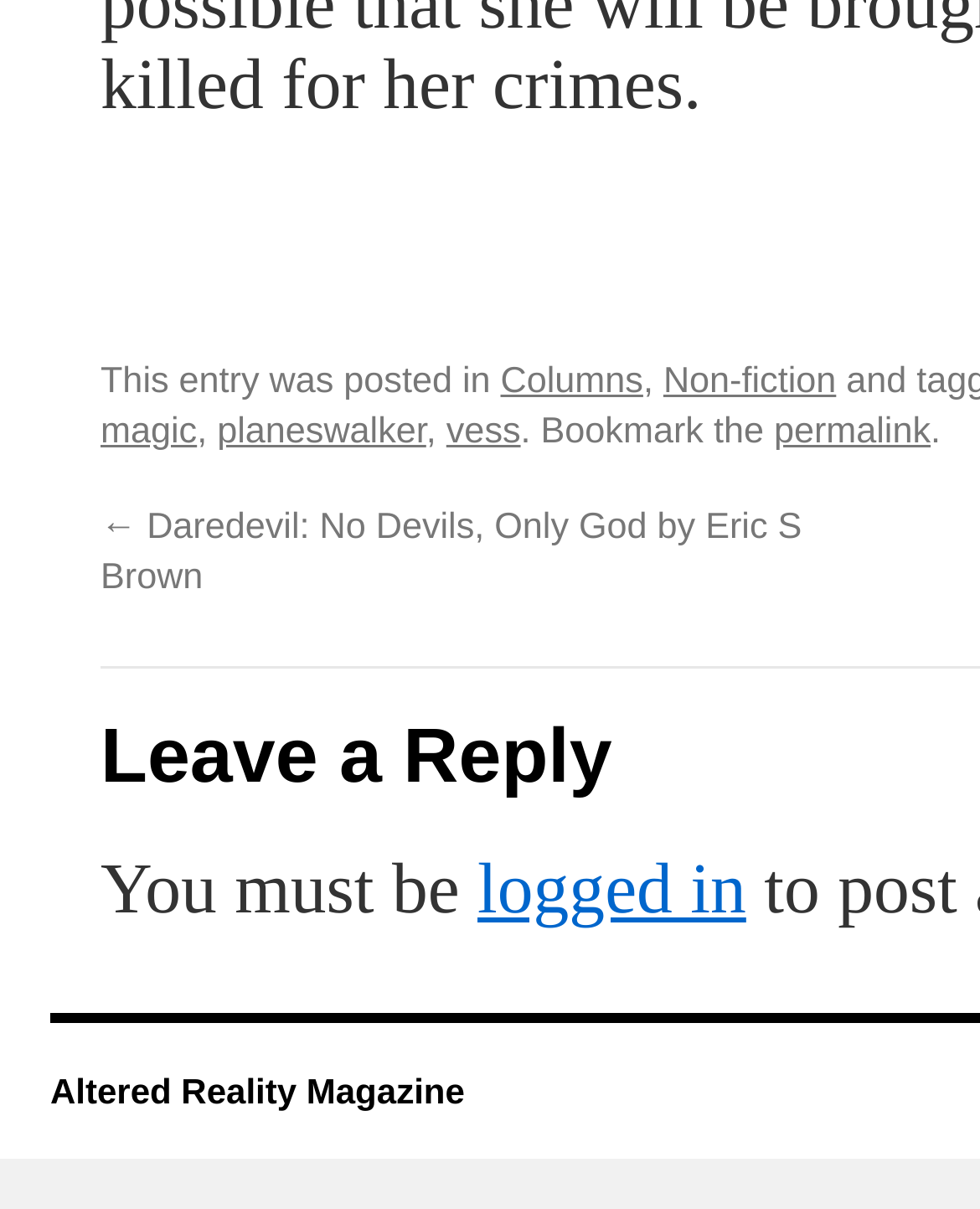Use a single word or phrase to answer the following:
What is required to perform an action?

logged in